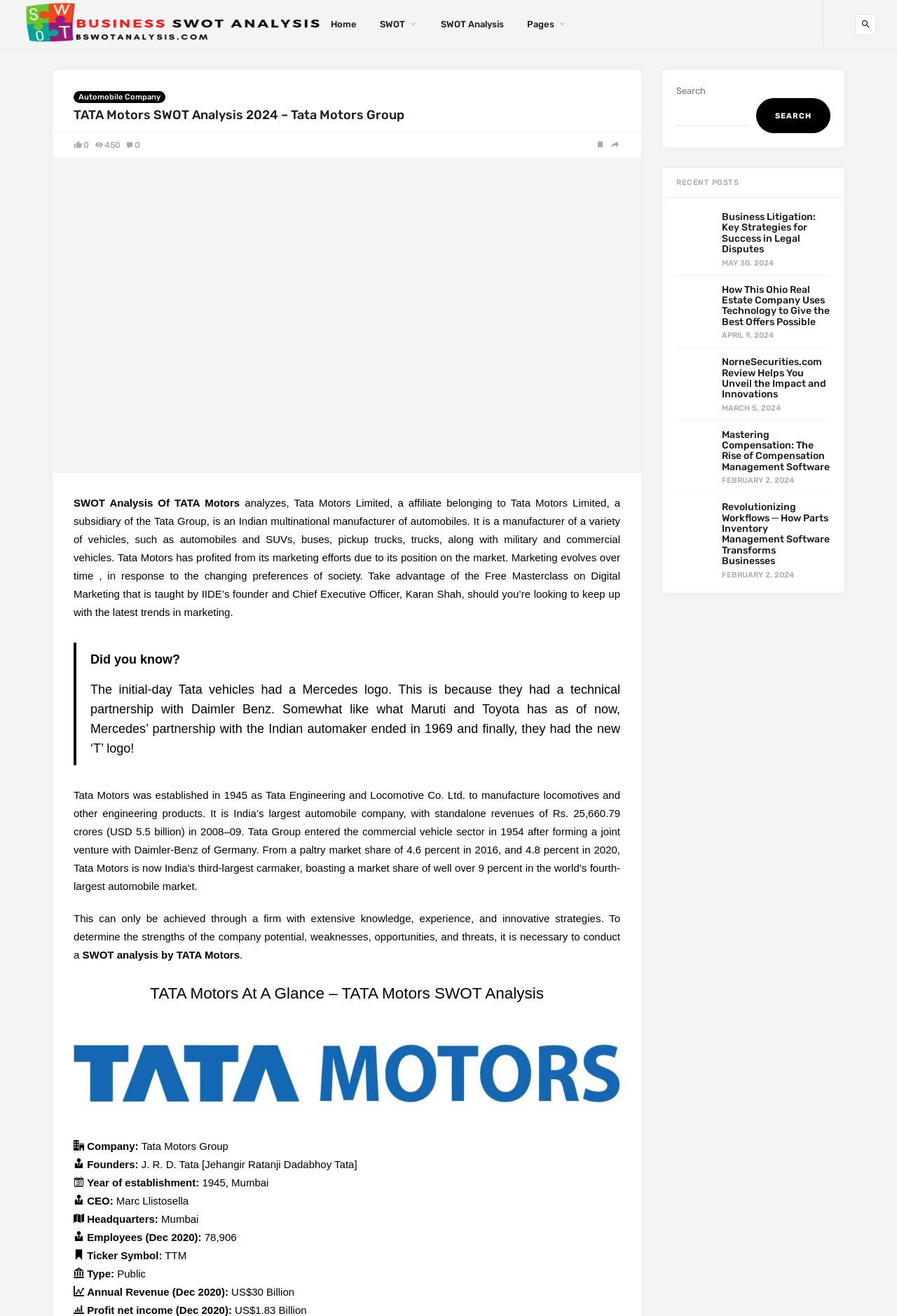Describe in detail what you see on the webpage.

This webpage is about the SWOT analysis of TATA Motors, an Indian multinational manufacturer of automobiles. At the top, there is a navigation bar with links to "Home", "SWOT Analysis", and "Pages". Below the navigation bar, there is a header section with the title "TATA Motors SWOT Analysis 2024 - Tata Motors Group - Business SWOT Analysis" and a few links to related pages.

The main content of the webpage is divided into several sections. The first section provides an introduction to TATA Motors, including its history, products, and market position. The text is accompanied by a few icons and a blockquote with an interesting fact about the company.

The next section is a SWOT analysis of TATA Motors, which discusses the company's strengths, weaknesses, opportunities, and threats. The analysis is presented in a clear and concise manner, with each point explained in a few sentences.

Following the SWOT analysis, there is a section titled "TATA Motors At A Glance", which provides an overview of the company's key statistics, including its founders, year of establishment, CEO, headquarters, employees, ticker symbol, type, and annual revenue.

On the right side of the webpage, there is a complementary section with a search bar and a list of recent posts, including links to articles on business litigation, real estate, and compensation management software. Each post has a heading, a link, and a timestamp indicating when it was published.

Overall, the webpage provides a comprehensive overview of TATA Motors and its SWOT analysis, along with some additional resources and related articles.